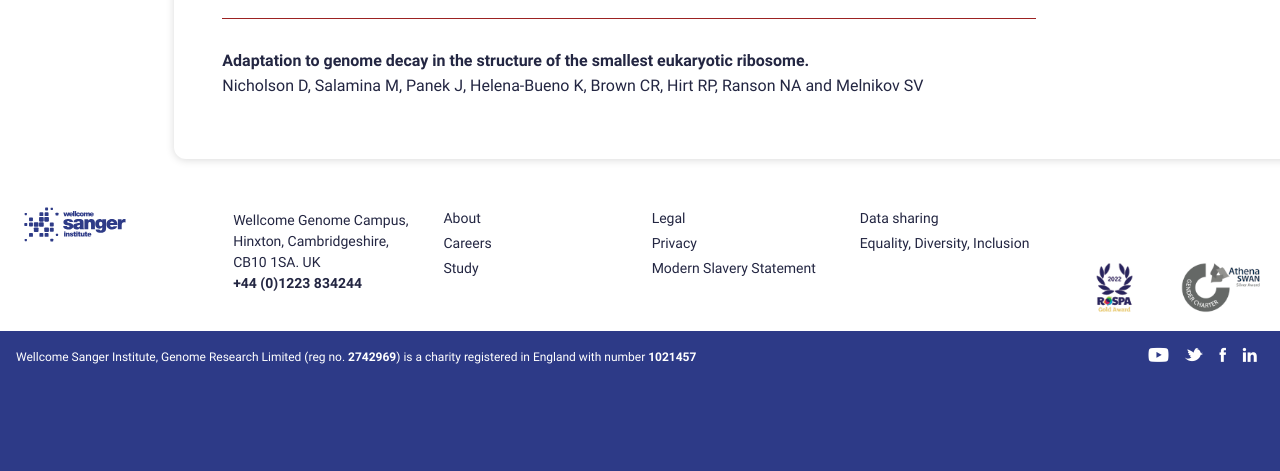Please identify the bounding box coordinates of the element I need to click to follow this instruction: "Explore the Wellcome Sanger Institute's about page".

[0.345, 0.448, 0.377, 0.482]